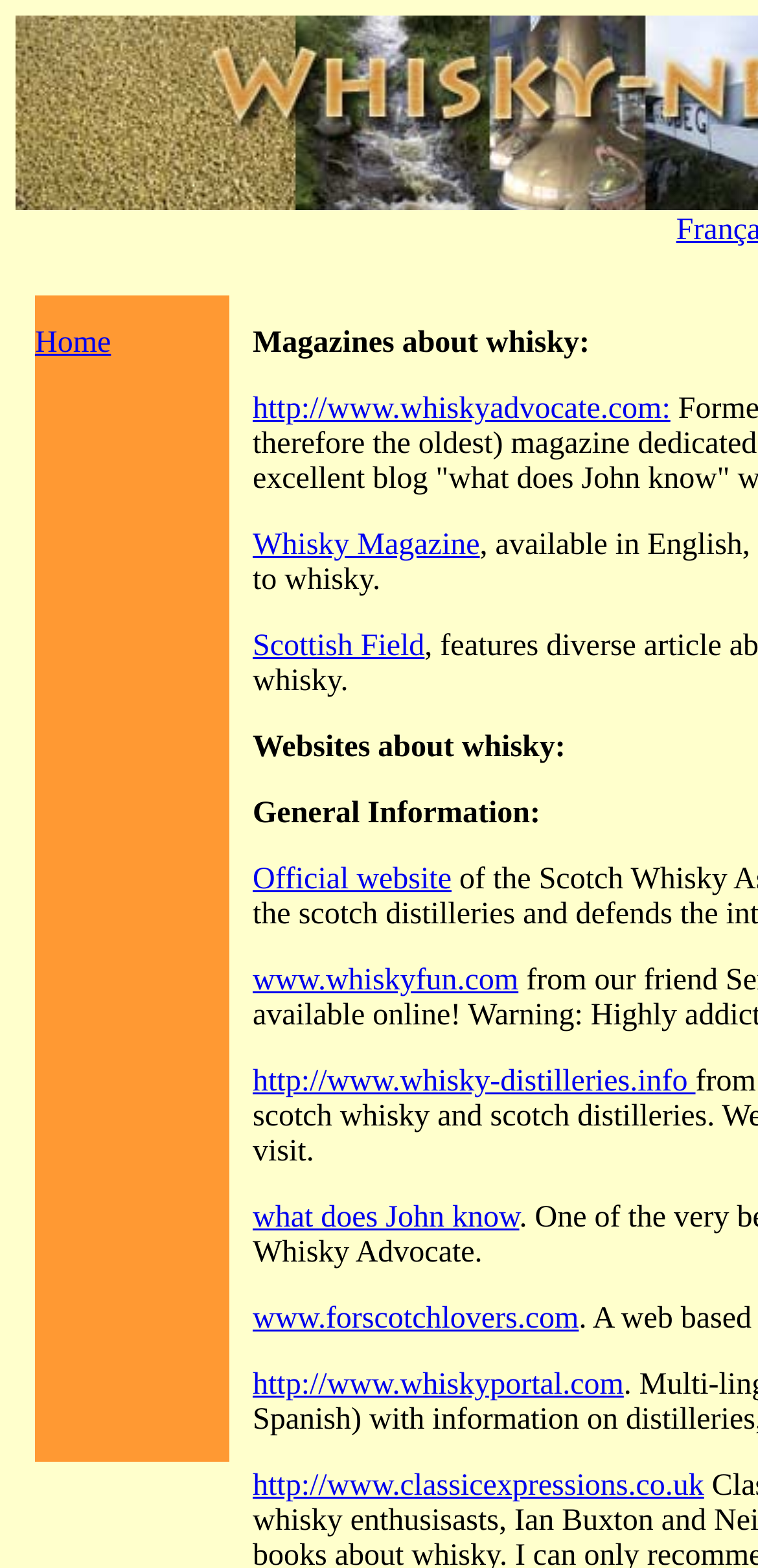Determine the bounding box coordinates of the section I need to click to execute the following instruction: "Explore Whisky Fun website". Provide the coordinates as four float numbers between 0 and 1, i.e., [left, top, right, bottom].

[0.333, 0.615, 0.684, 0.636]